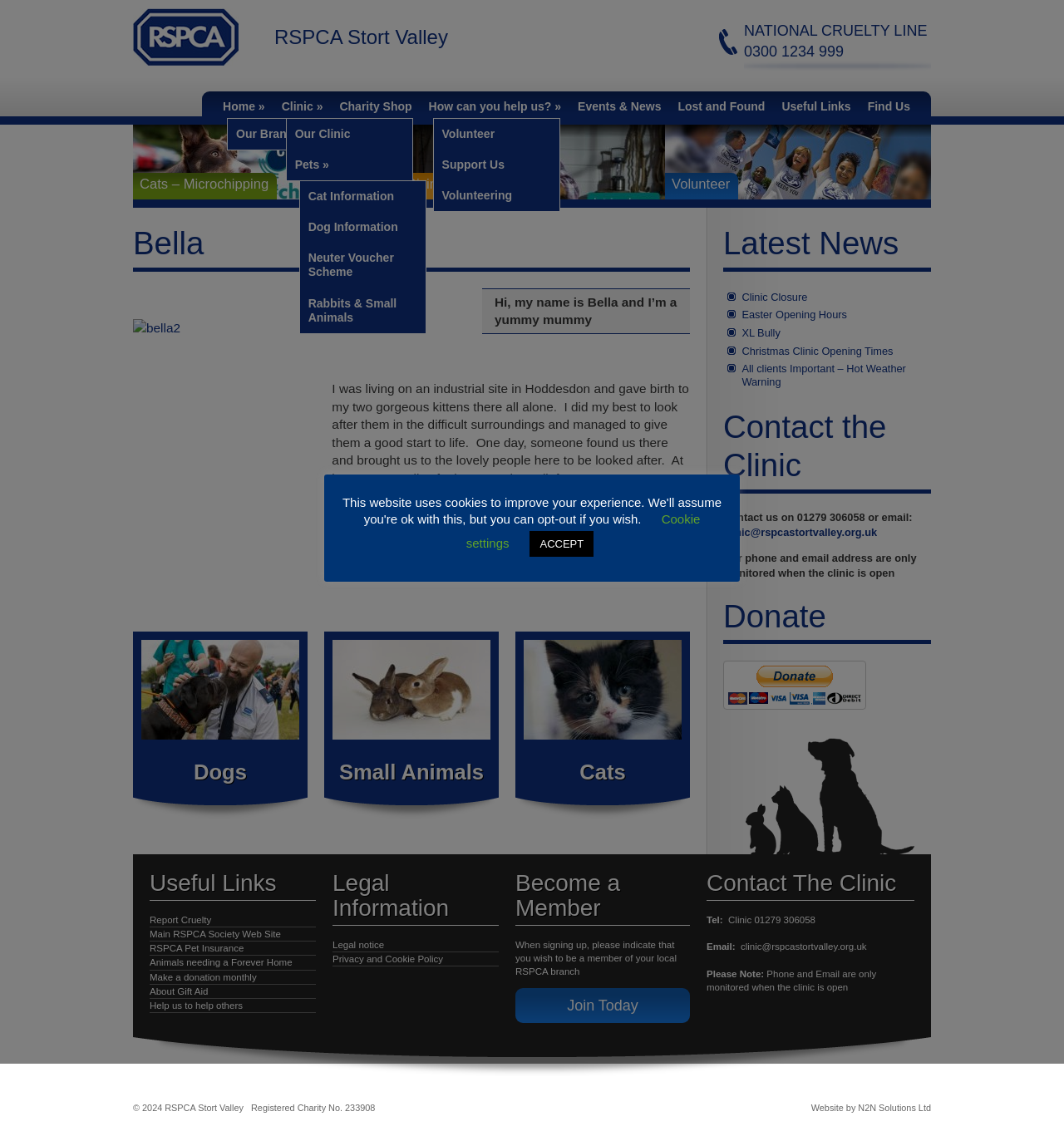Identify the bounding box coordinates necessary to click and complete the given instruction: "Read about 'Bella'".

[0.125, 0.198, 0.648, 0.24]